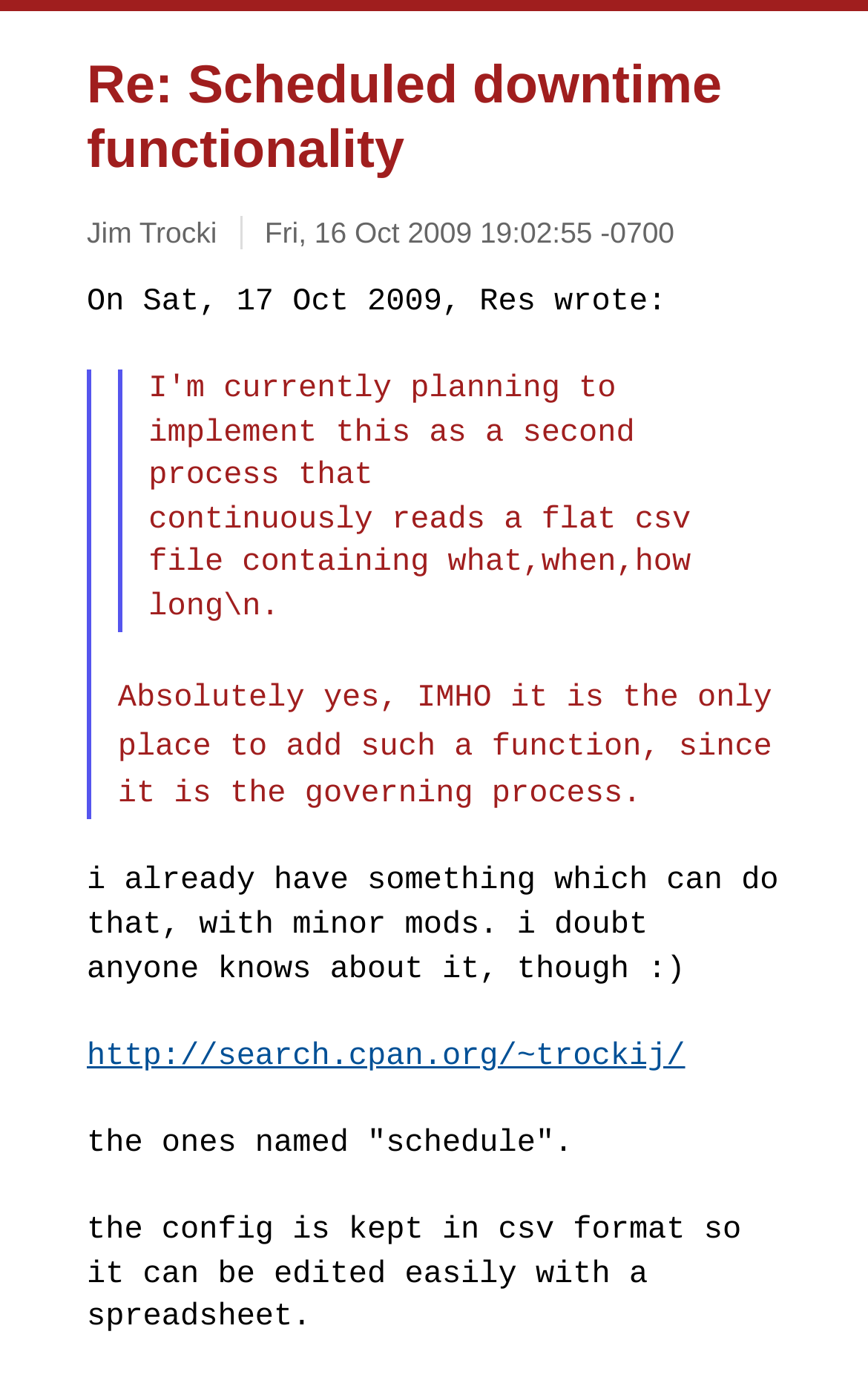Utilize the information from the image to answer the question in detail:
Who wrote the original message?

Based on the webpage, I found the text 'On Sat, 17 Oct 2009, Res wrote:' which indicates that Res is the author of the original message.